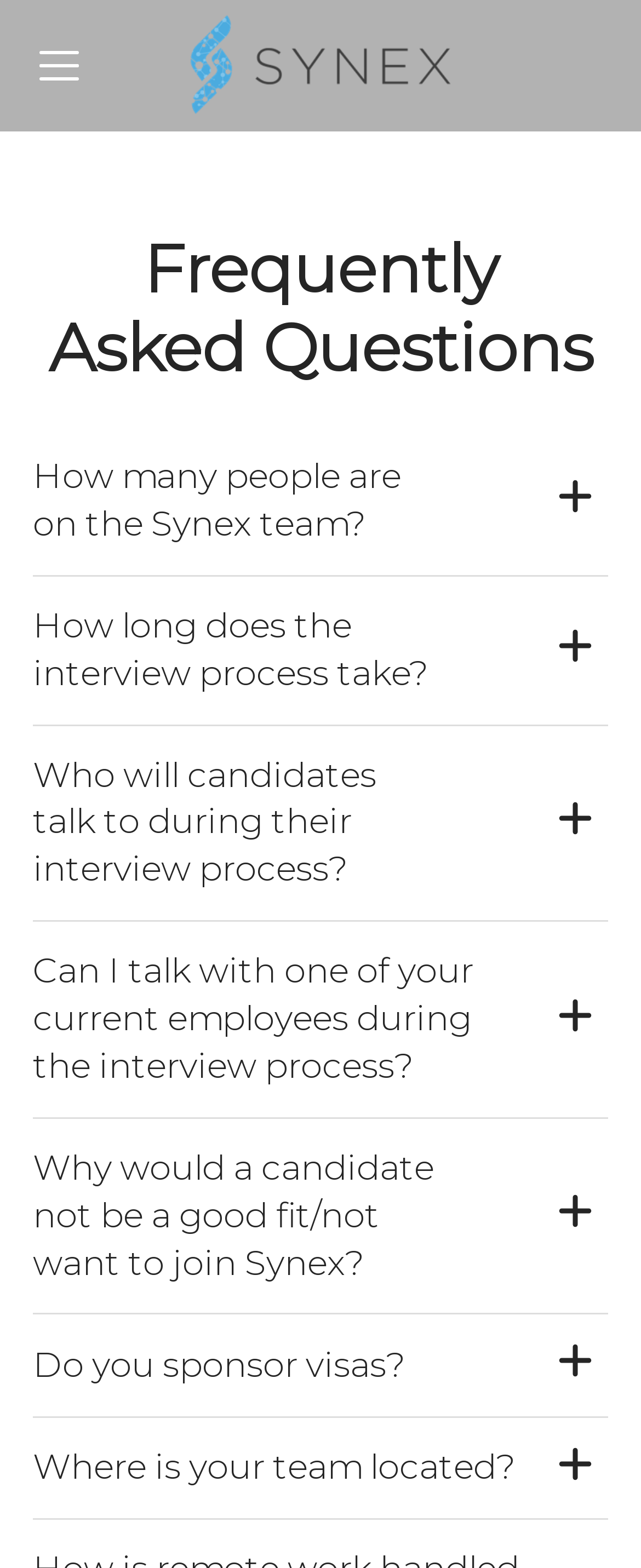Give a complete and precise description of the webpage's appearance.

The webpage is a FAQ page for Synex Medical, with a prominent header section at the top. In the top-left corner, there is a button labeled "Career menu", and to its right, a link to the Synex Medical career site, accompanied by an image. 

Below the header section, there is a main heading "Frequently Asked Questions" that spans almost the entire width of the page. 

Underneath the main heading, there are seven sections, each consisting of a heading and a corresponding button. The headings are questions related to the company, such as "How many people are on the Synex team?", "How long does the interview process take?", and "Do you sponsor visas?". The buttons, when expanded, likely provide answers to these questions. These sections are stacked vertically, with each section positioned below the previous one, taking up a significant portion of the page.